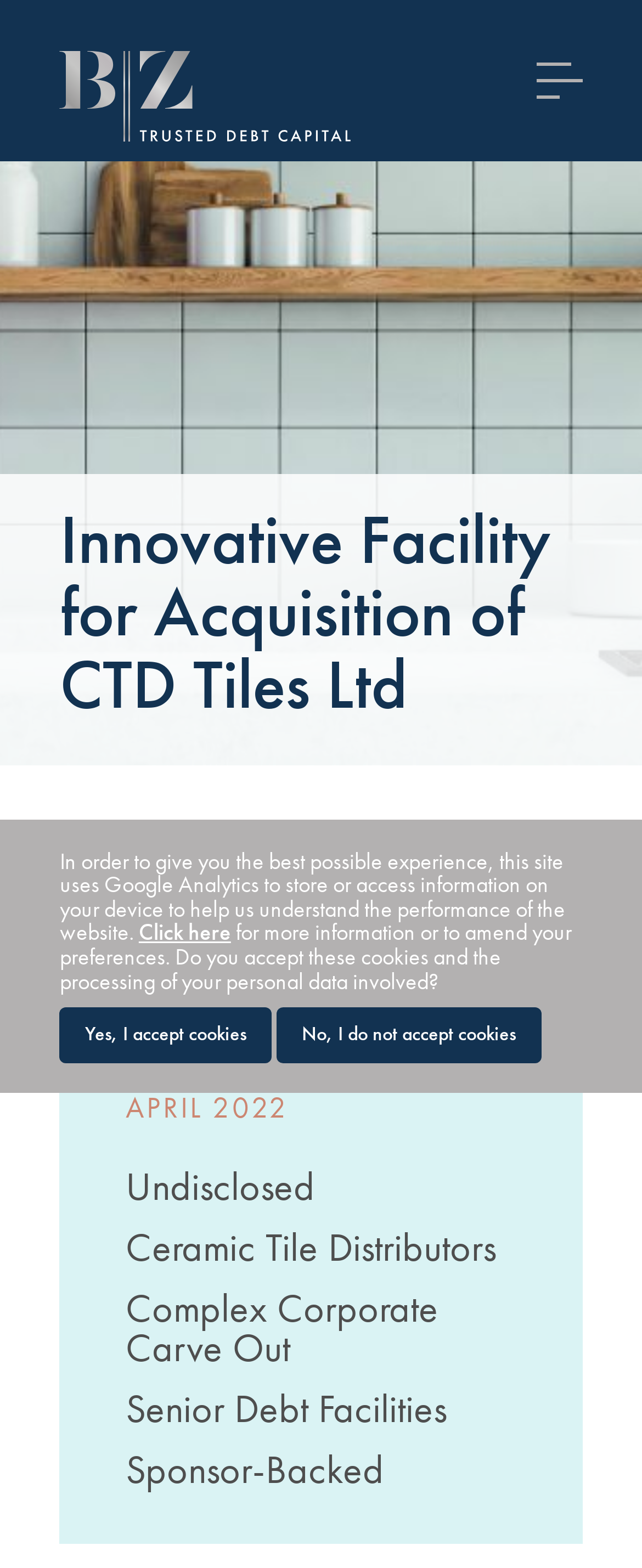From the webpage screenshot, predict the bounding box of the UI element that matches this description: "Yes, I accept cookies".

[0.093, 0.642, 0.423, 0.678]